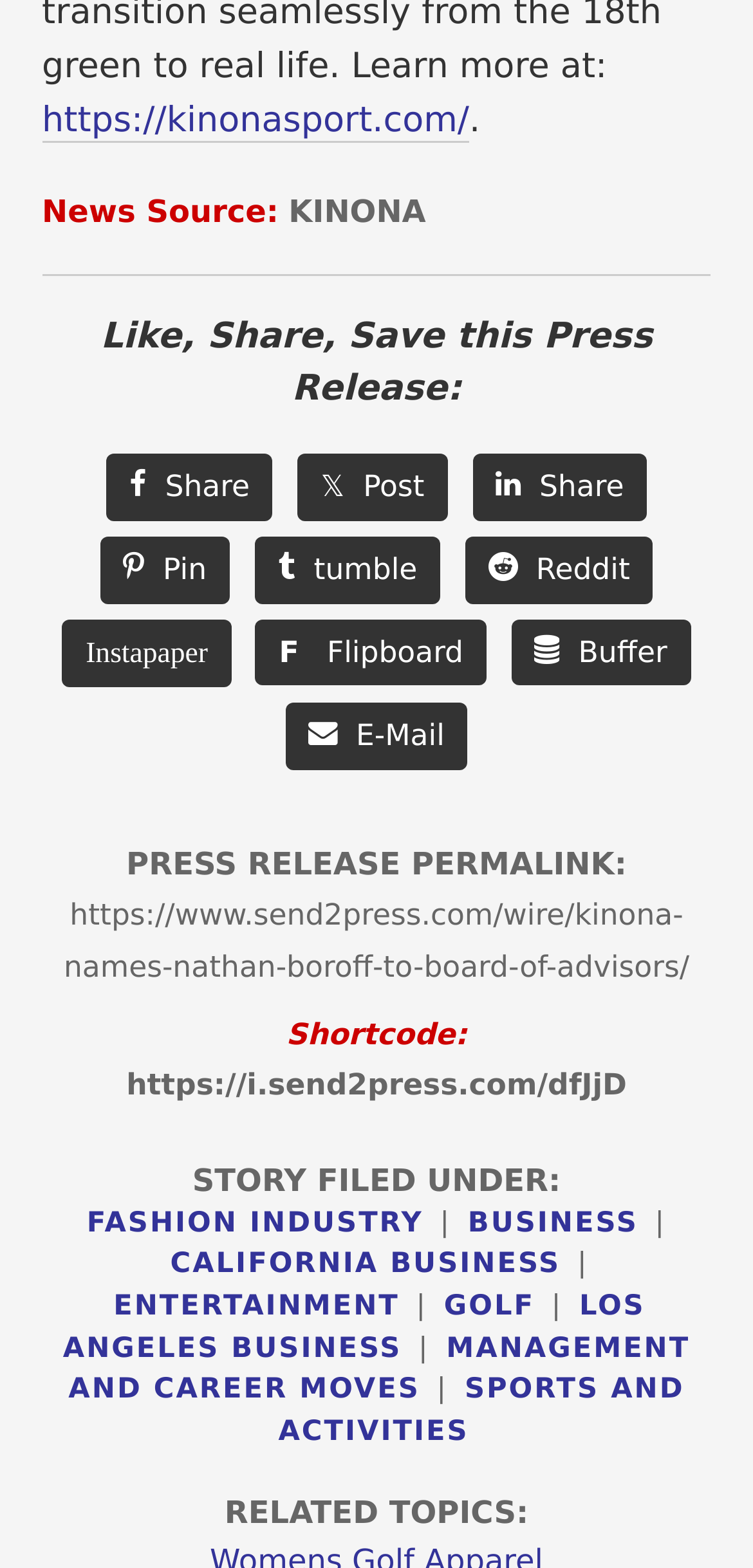Give the bounding box coordinates for the element described by: "𝕏 Post".

[0.395, 0.29, 0.594, 0.332]